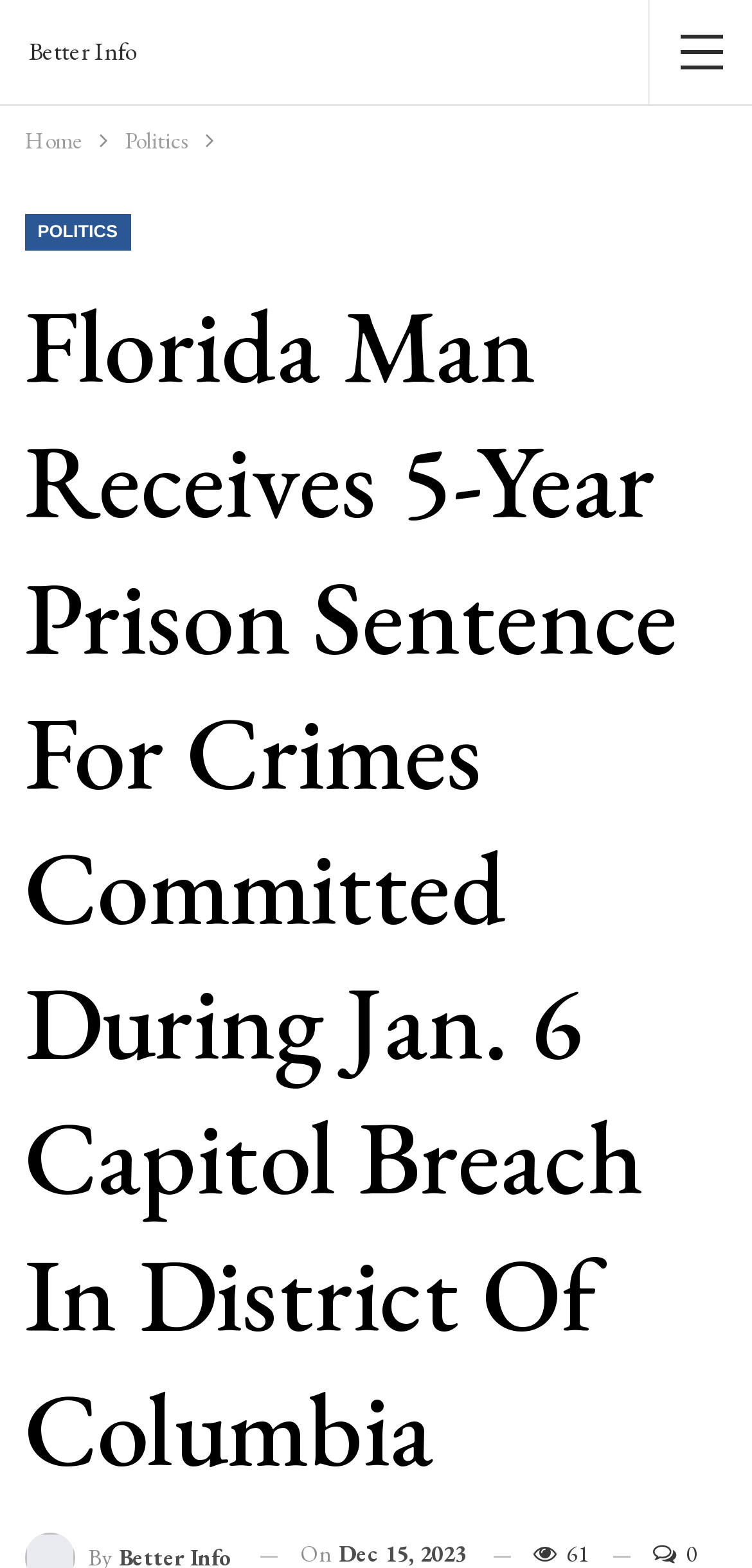Show the bounding box coordinates for the HTML element as described: "Politics".

[0.165, 0.076, 0.25, 0.103]